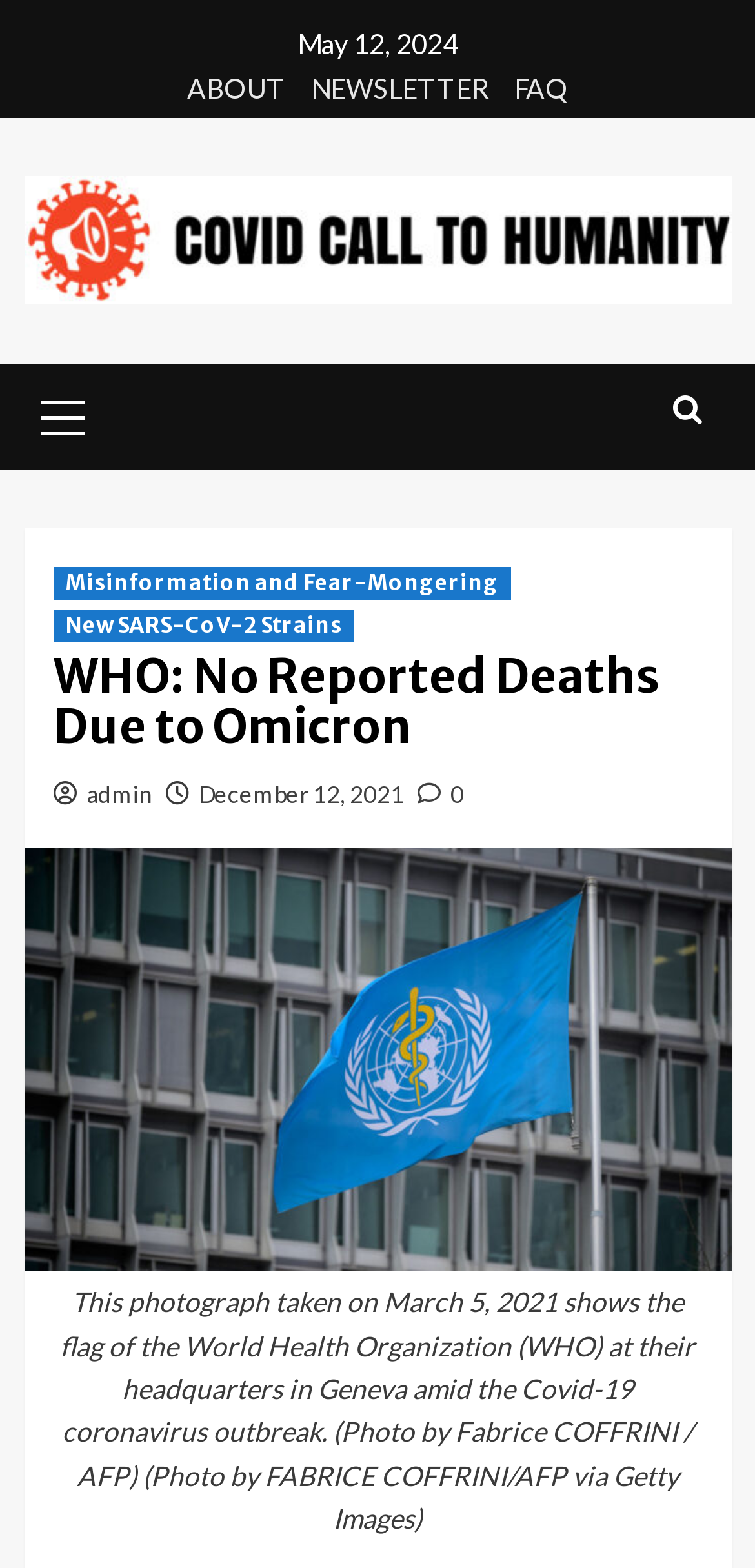What is the organization in the photograph? Look at the image and give a one-word or short phrase answer.

World Health Organization